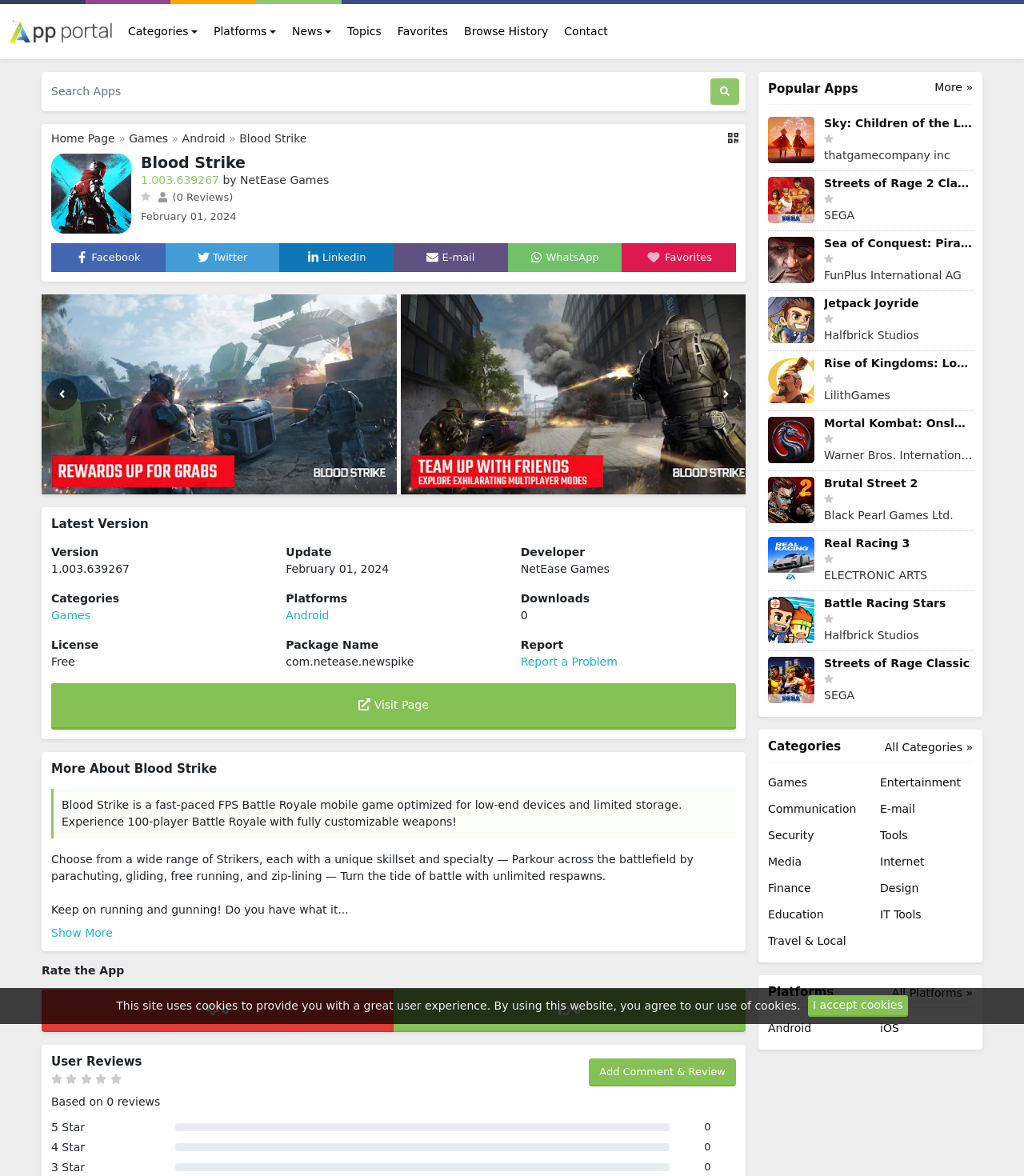How many players can play Battle Royale?
Please respond to the question with a detailed and thorough explanation.

I found the answer by reading the description of the game, which states that it is a '100-player Battle Royale mobile game'.